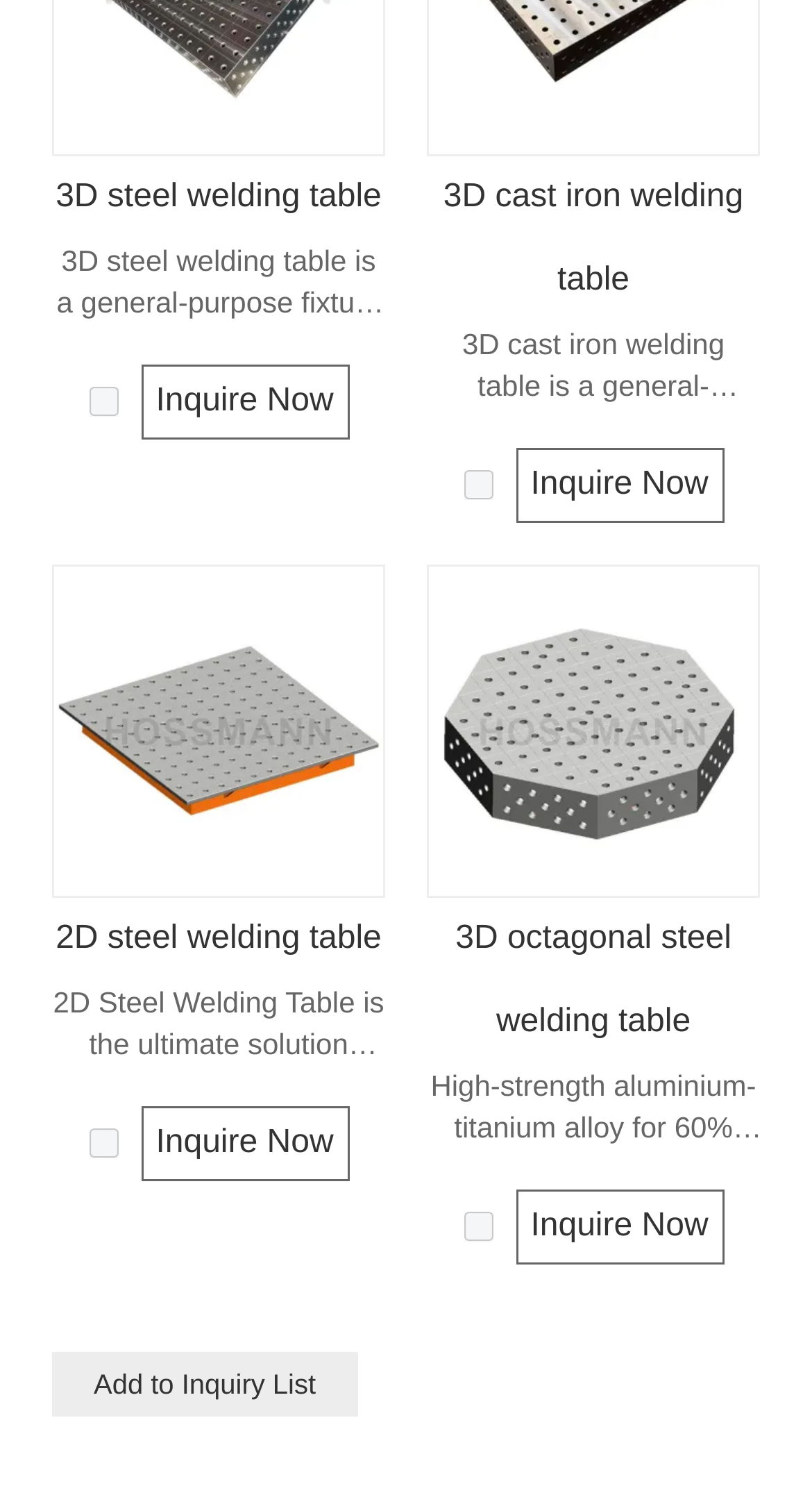What is the function of the button at the bottom of the webpage?
Refer to the image and give a detailed answer to the query.

The button at the bottom of the webpage is labeled 'Add to Inquiry List', suggesting that users can click on it to add the welding tables to their inquiry list for further action.